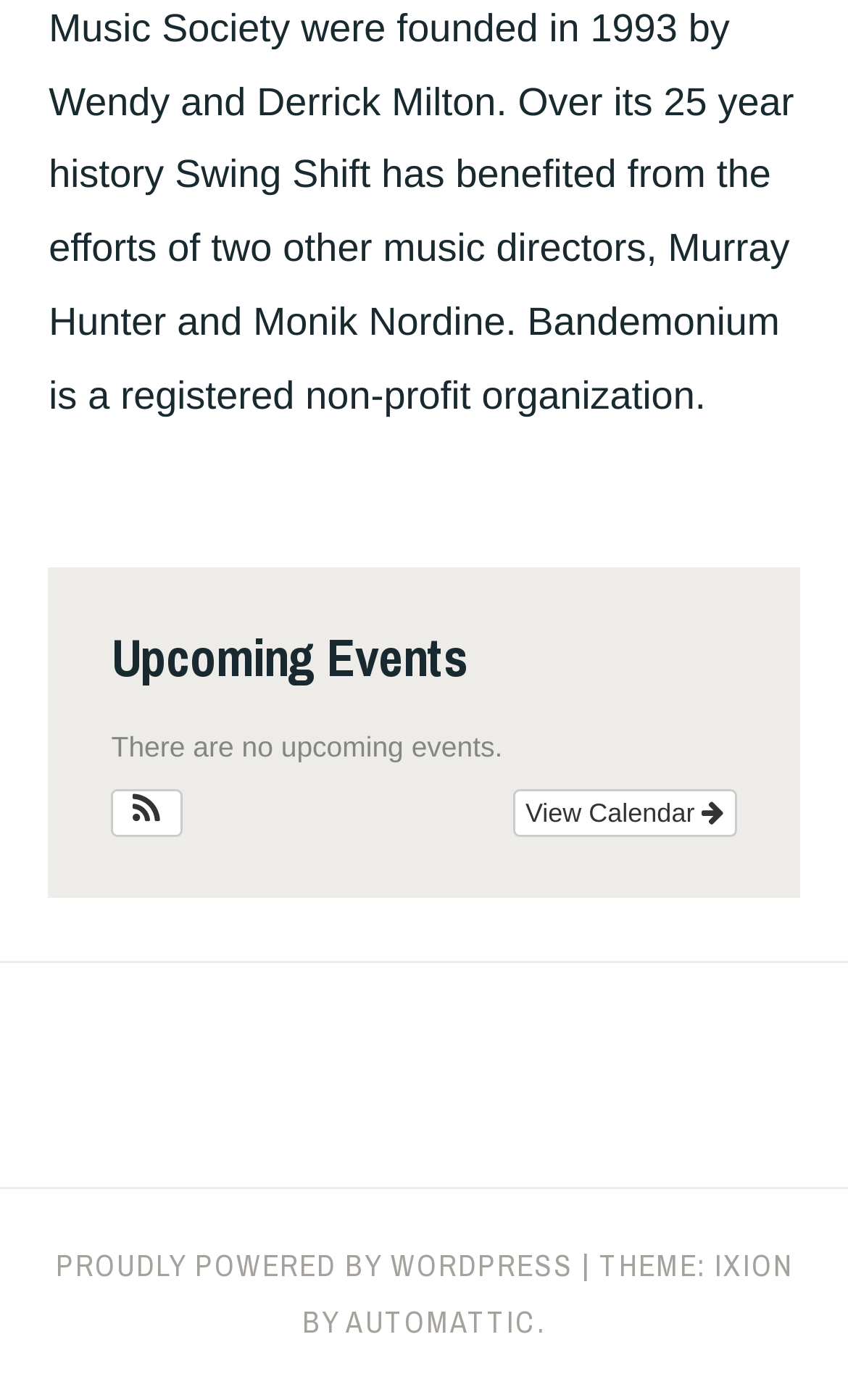Analyze the image and give a detailed response to the question:
What is the theme of this website?

I found this information in the footer section, where it says 'THEME: IXION BY AUTOMATTIC'.